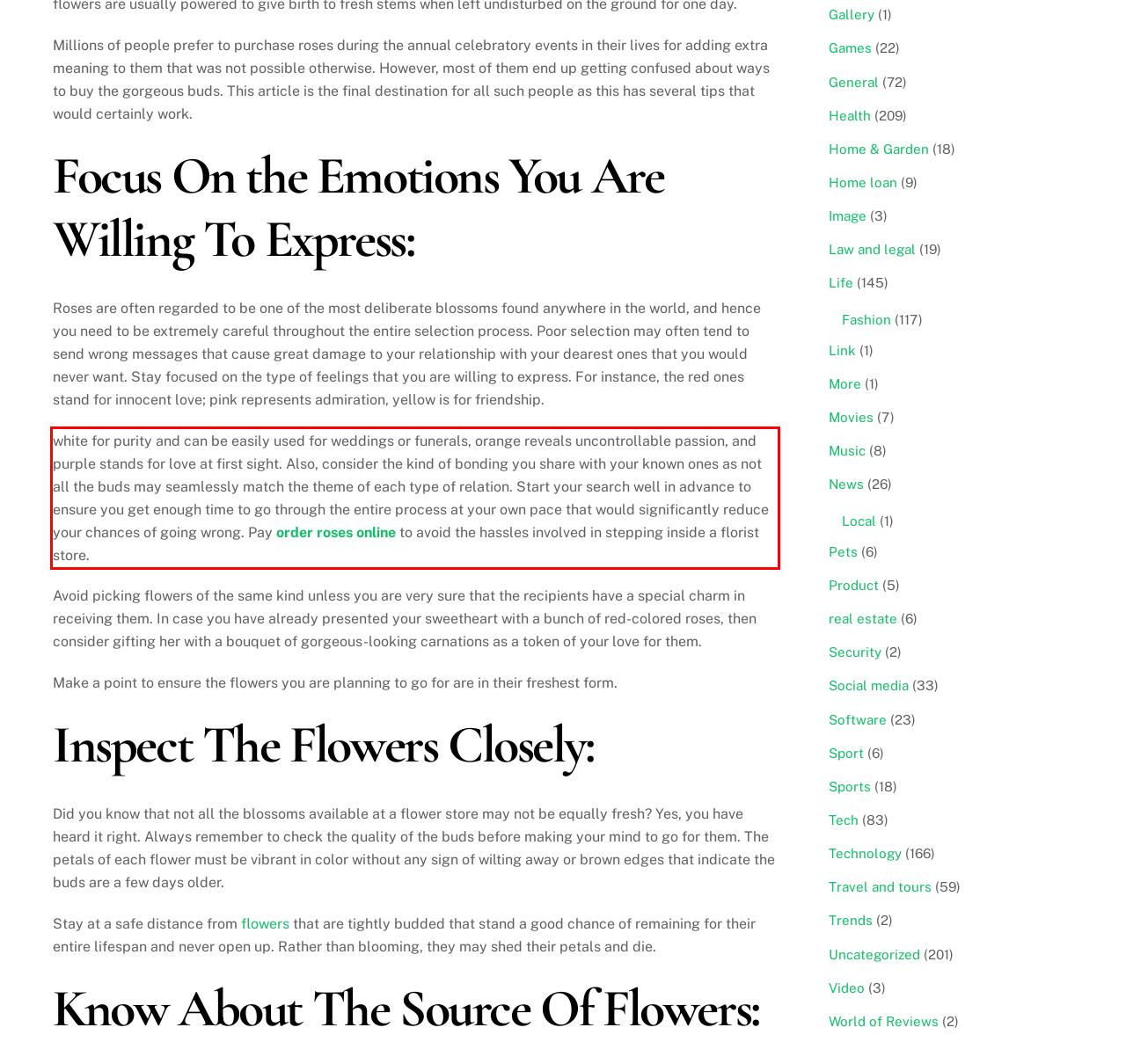Examine the webpage screenshot, find the red bounding box, and extract the text content within this marked area.

white for purity and can be easily used for weddings or funerals, orange reveals uncontrollable passion, and purple stands for love at first sight. Also, consider the kind of bonding you share with your known ones as not all the buds may seamlessly match the theme of each type of relation. Start your search well in advance to ensure you get enough time to go through the entire process at your own pace that would significantly reduce your chances of going wrong. Pay order roses online to avoid the hassles involved in stepping inside a florist store.